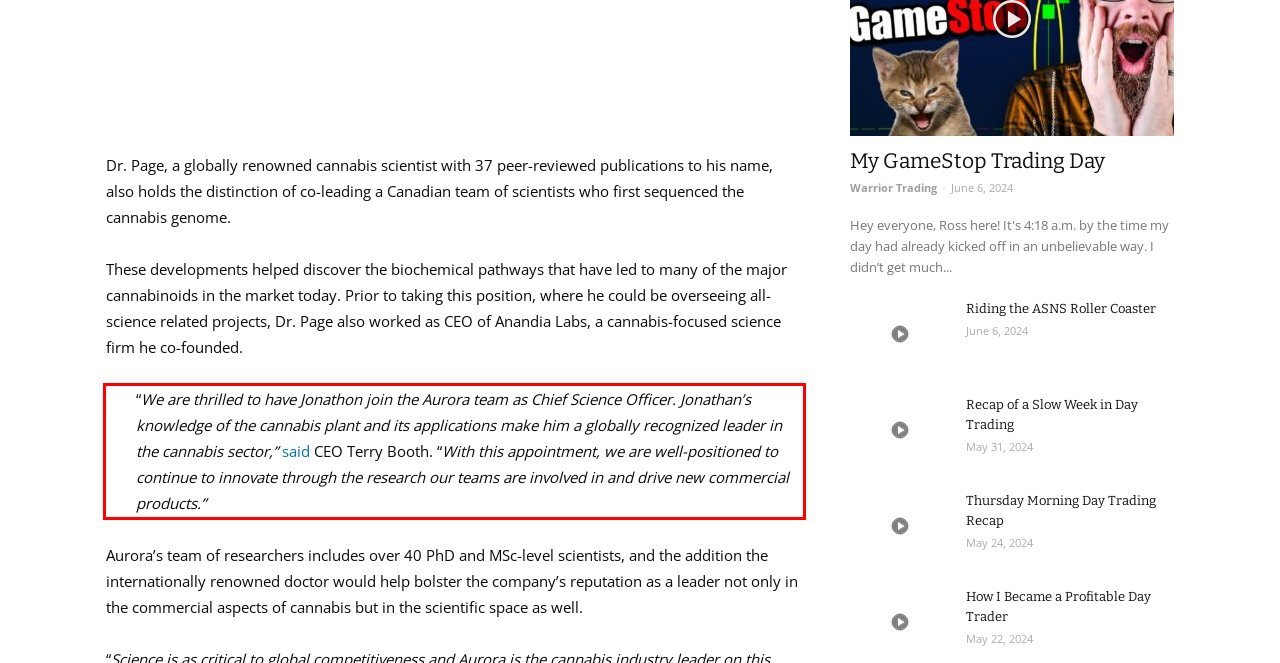Please use OCR to extract the text content from the red bounding box in the provided webpage screenshot.

“We are thrilled to have Jonathon join the Aurora team as Chief Science Officer. Jonathan’s knowledge of the cannabis plant and its applications make him a globally recognized leader in the cannabis sector,” said CEO Terry Booth. “With this appointment, we are well-positioned to continue to innovate through the research our teams are involved in and drive new commercial products.”